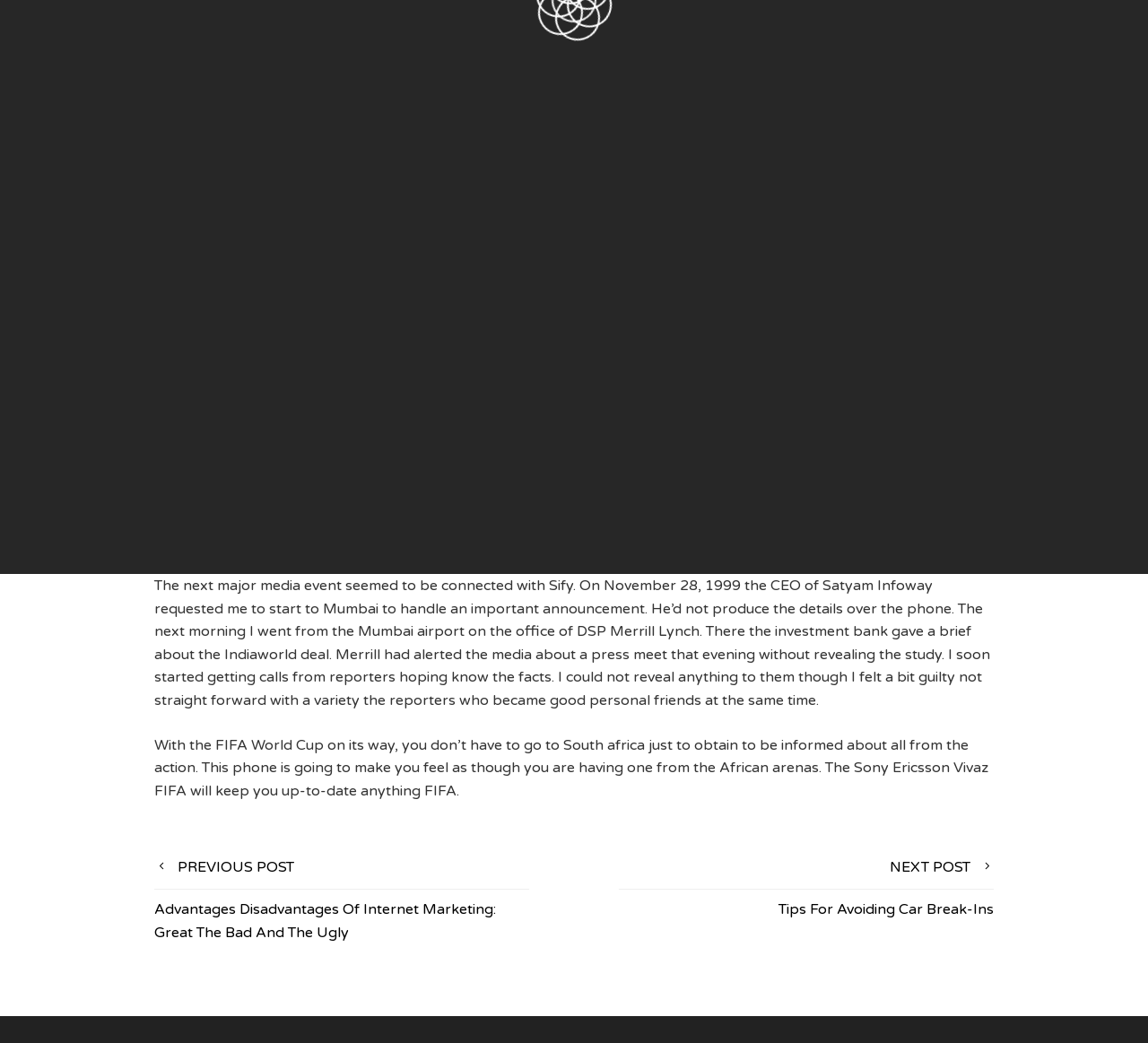Bounding box coordinates must be specified in the format (top-left x, top-left y, bottom-right x, bottom-right y). All values should be floating point numbers between 0 and 1. What are the bounding box coordinates of the UI element described as: 무료스포츠중계

[0.822, 0.358, 0.866, 0.375]